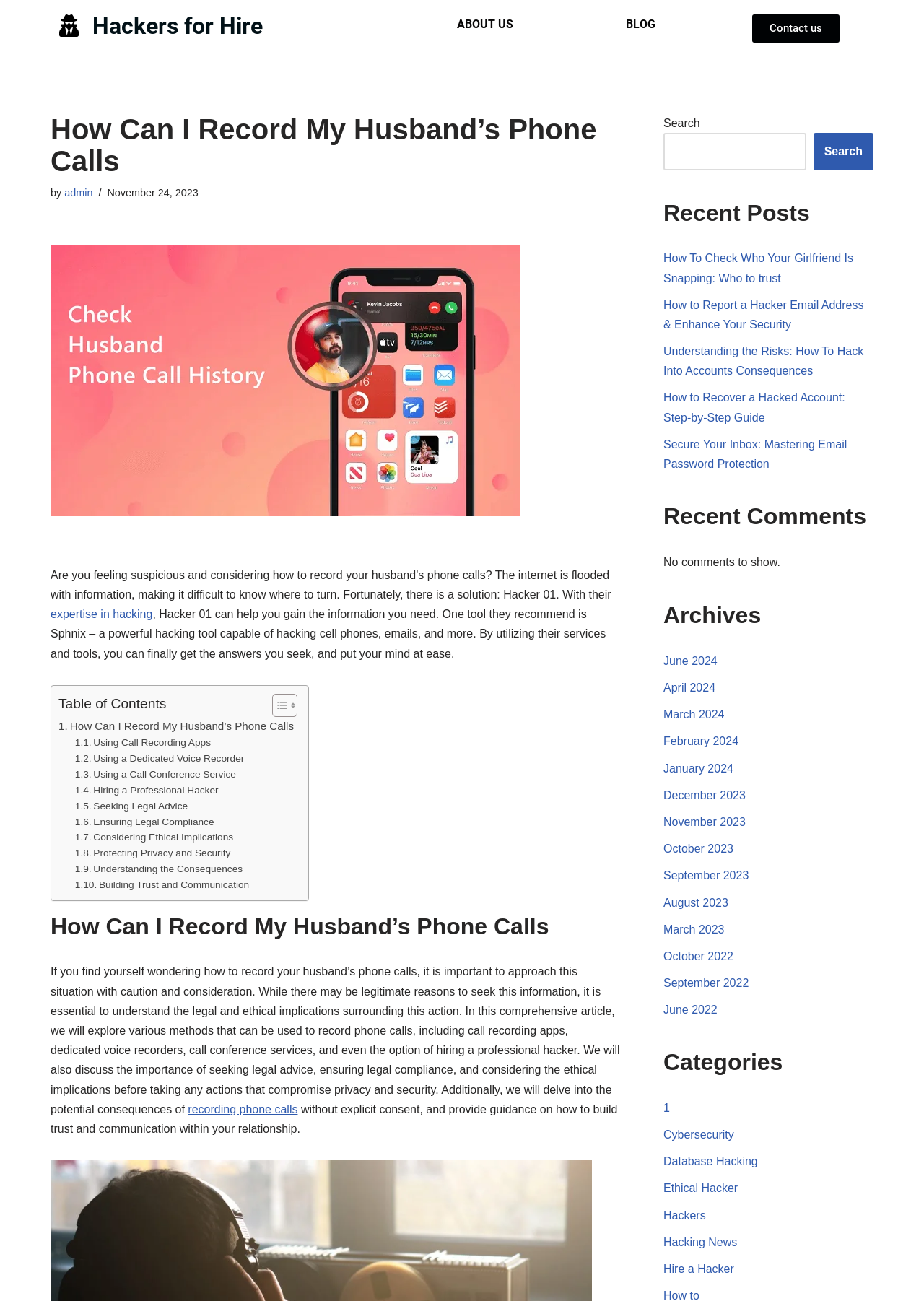Using the given description, provide the bounding box coordinates formatted as (top-left x, top-left y, bottom-right x, bottom-right y), with all values being floating point numbers between 0 and 1. Description: Hackers

[0.718, 0.929, 0.764, 0.939]